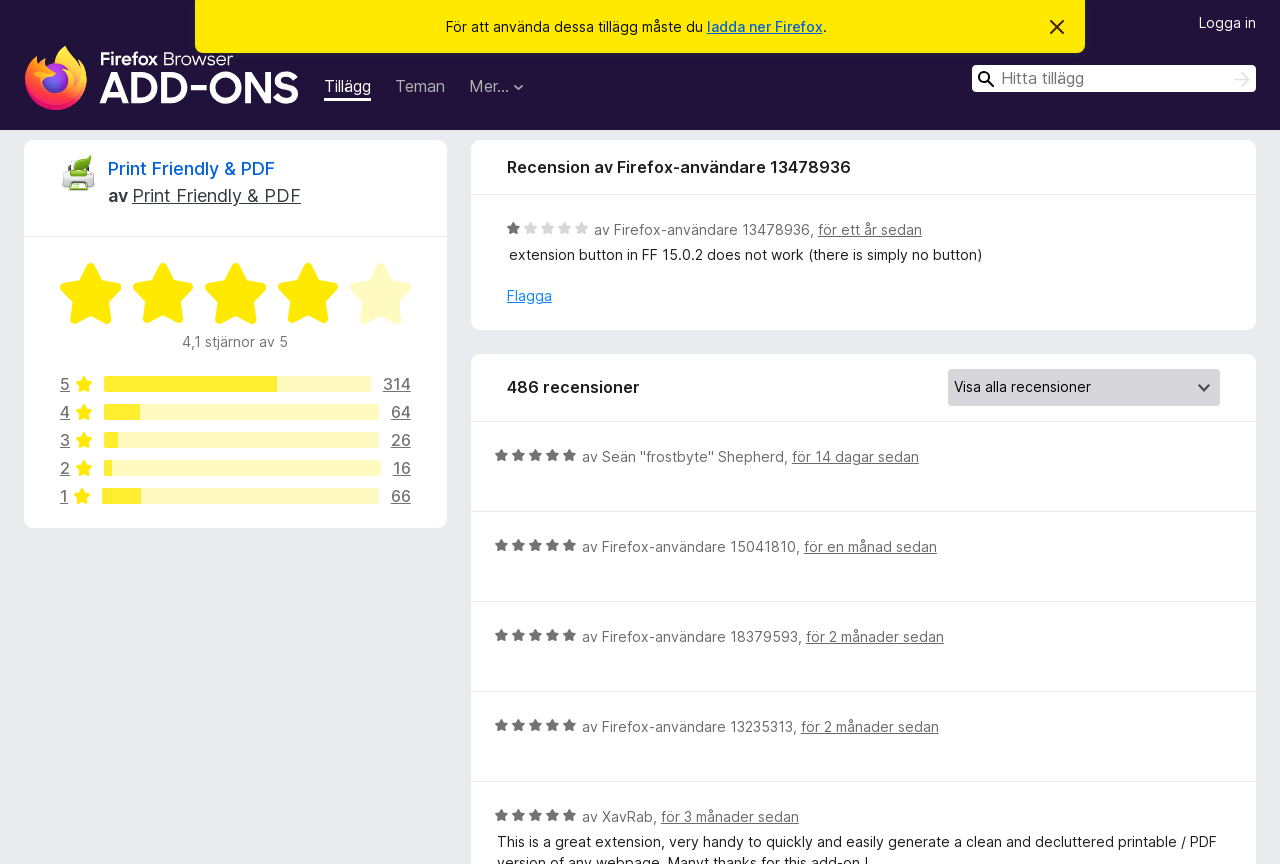Please identify the bounding box coordinates of the clickable area that will allow you to execute the instruction: "Flag a review".

[0.396, 0.33, 0.431, 0.354]